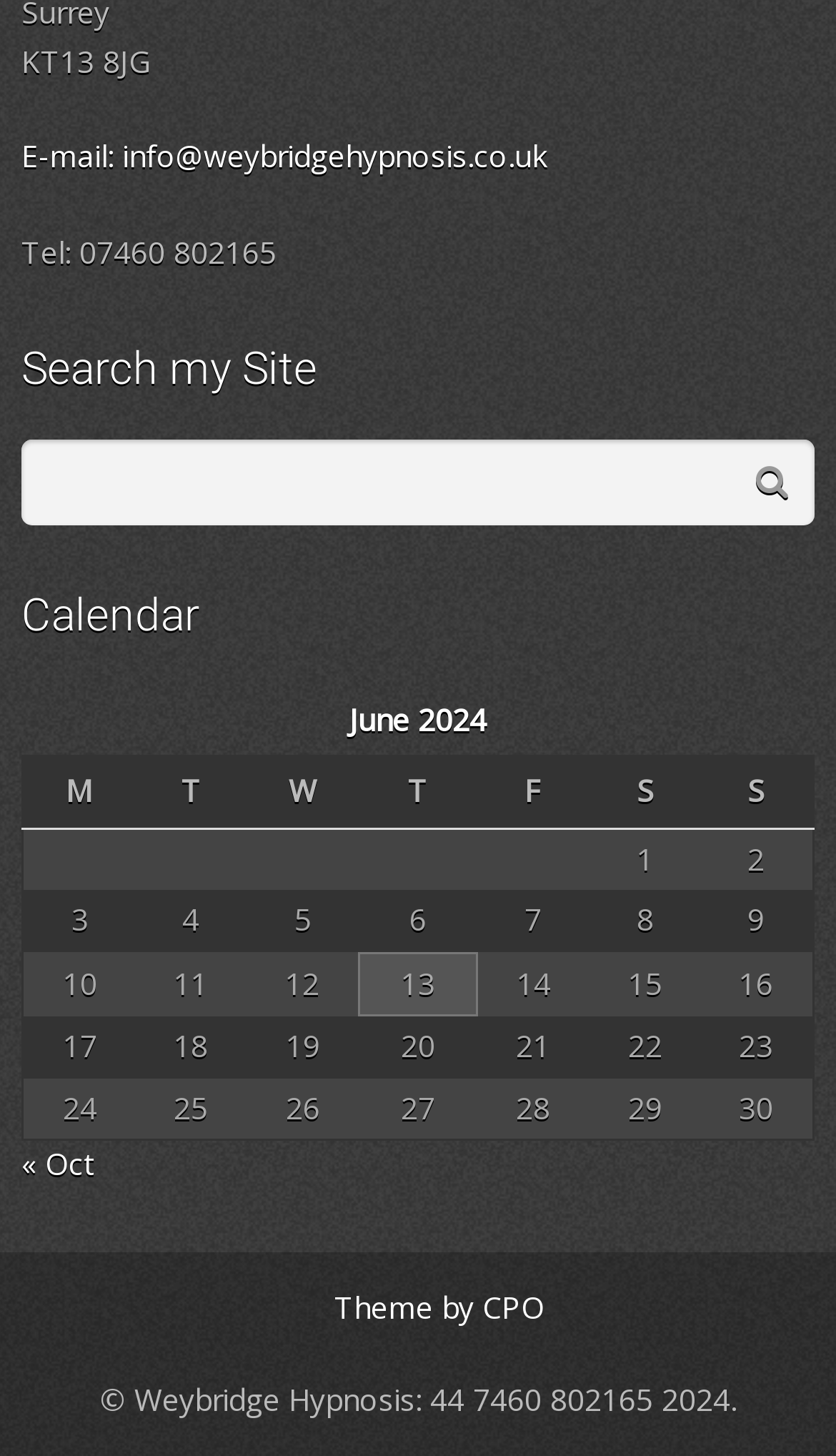What is the purpose of the search box?
Please give a detailed and elaborate explanation in response to the question.

The search box is located under the 'Search my Site' heading, and it has a button labeled 'Search' next to it. This suggests that the purpose of the search box is to allow users to search the site for specific content.